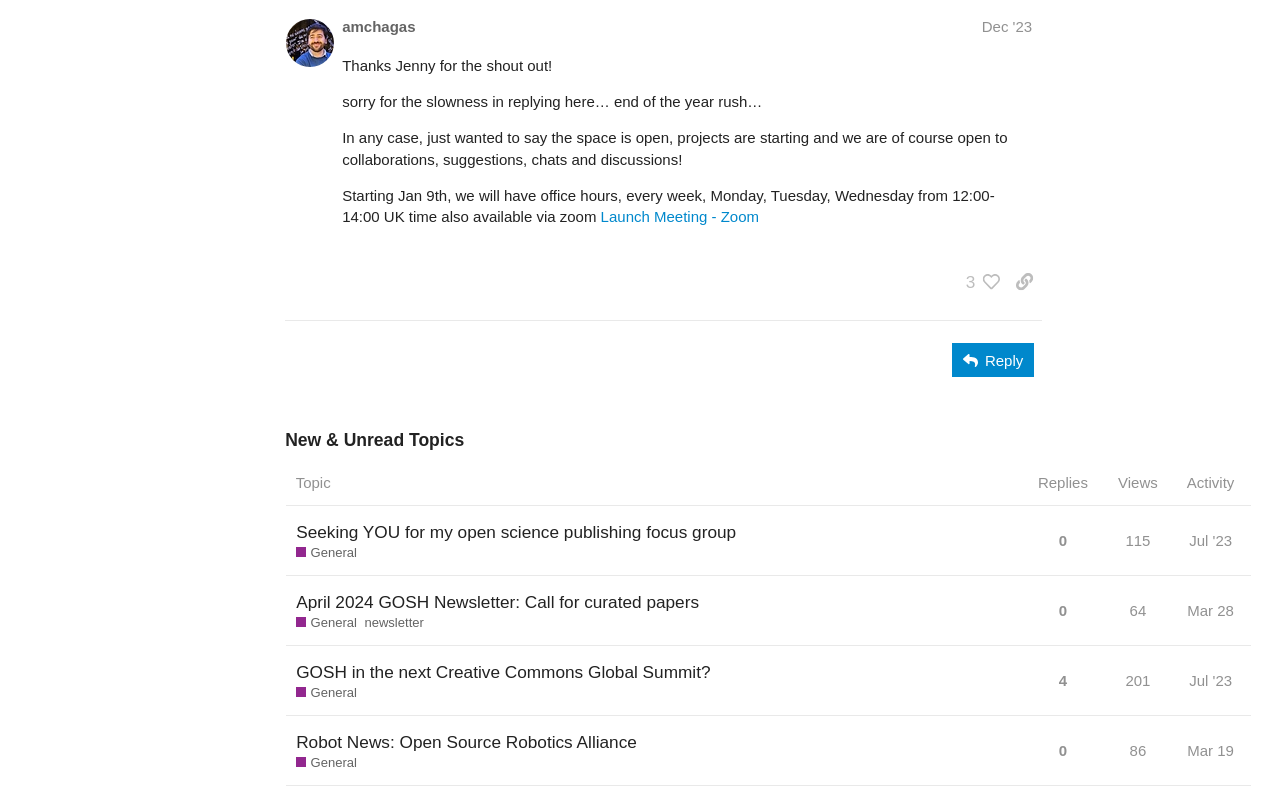What are the available sorting options for the topics?
Please use the image to provide a one-word or short phrase answer.

Replies, Views, Activity